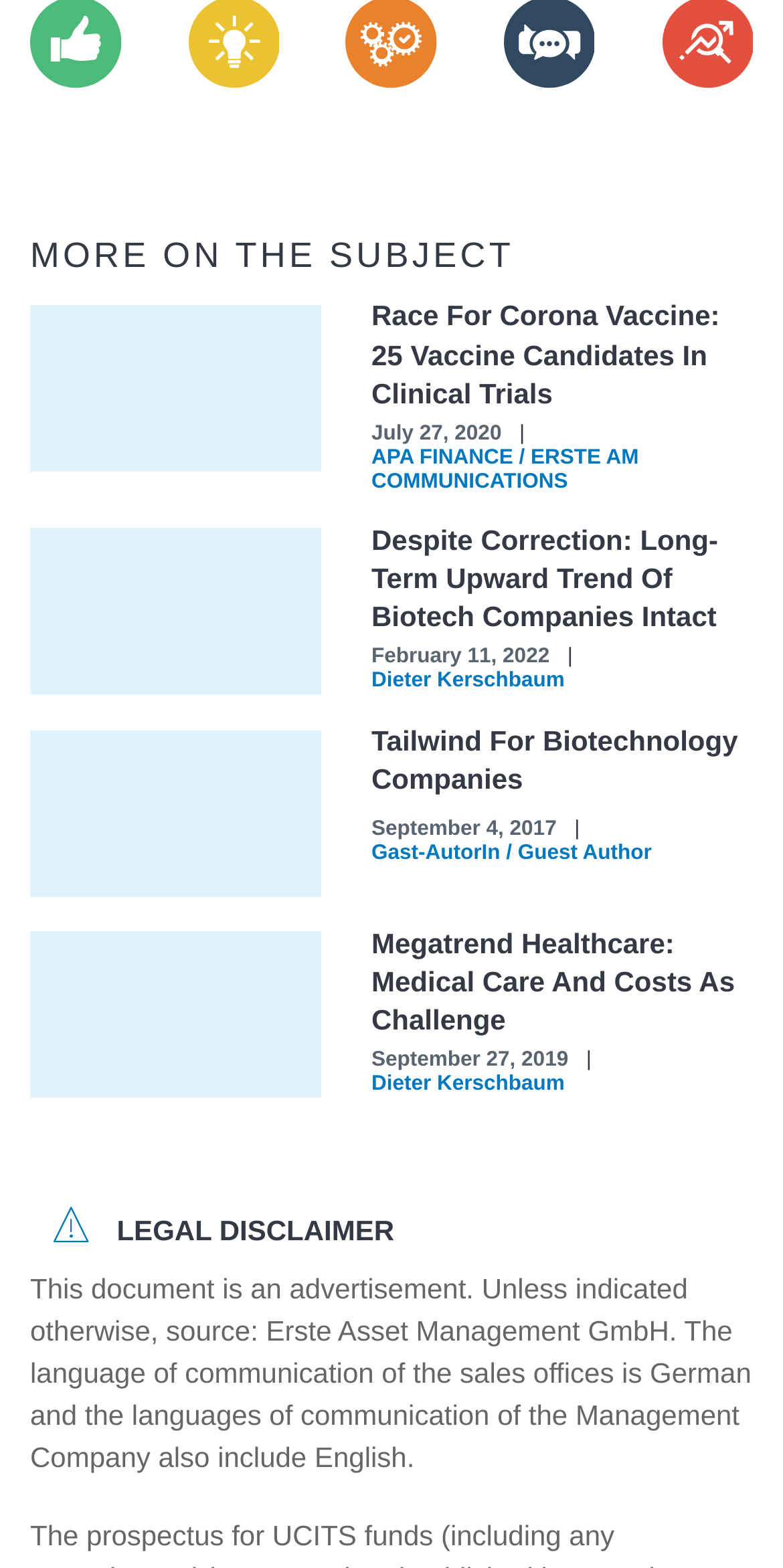Respond to the following question with a brief word or phrase:
Who is the author of the third article?

Gast-AutorIn / Guest Author